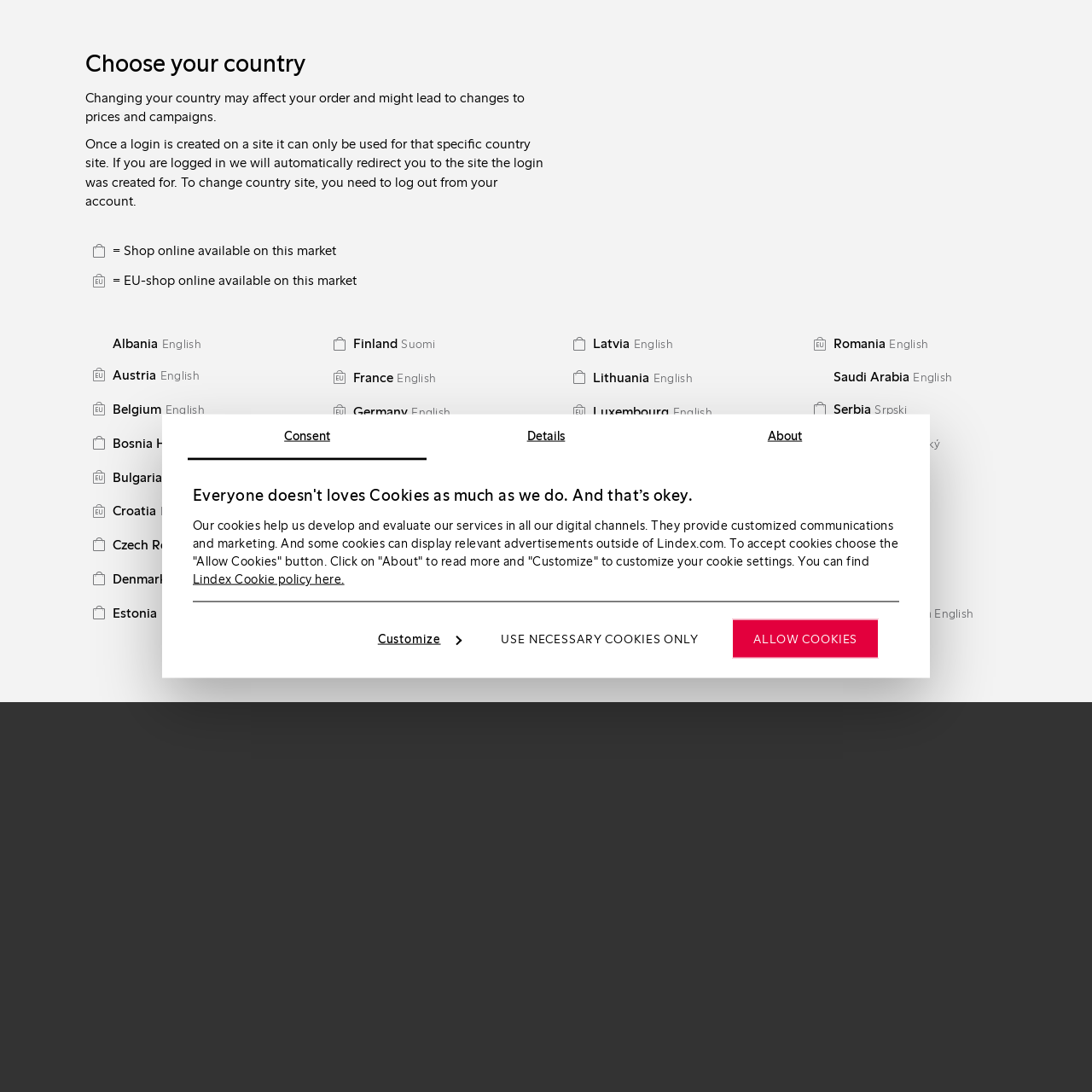Refer to the image and provide a thorough answer to this question:
What is the category of clothing below 'Women'?

I found the answer by looking at the link elements below the 'Women' link, and I saw that the first link is 'Underwear'.